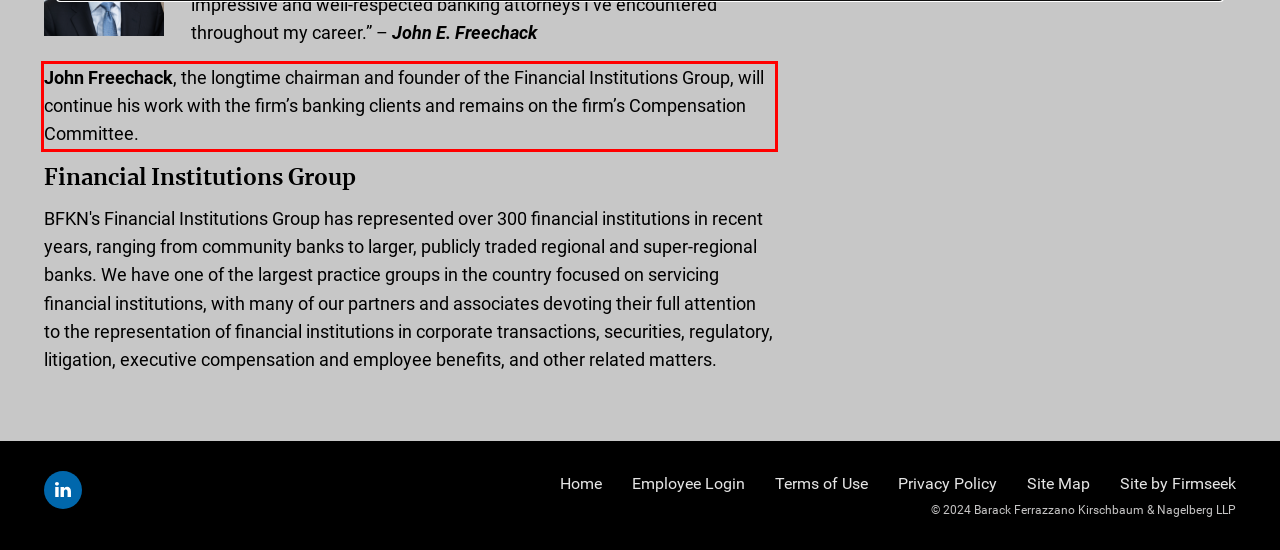Please examine the screenshot of the webpage and read the text present within the red rectangle bounding box.

John Freechack, the longtime chairman and founder of the Financial Institutions Group, will continue his work with the firm’s banking clients and remains on the firm’s Compensation Committee.